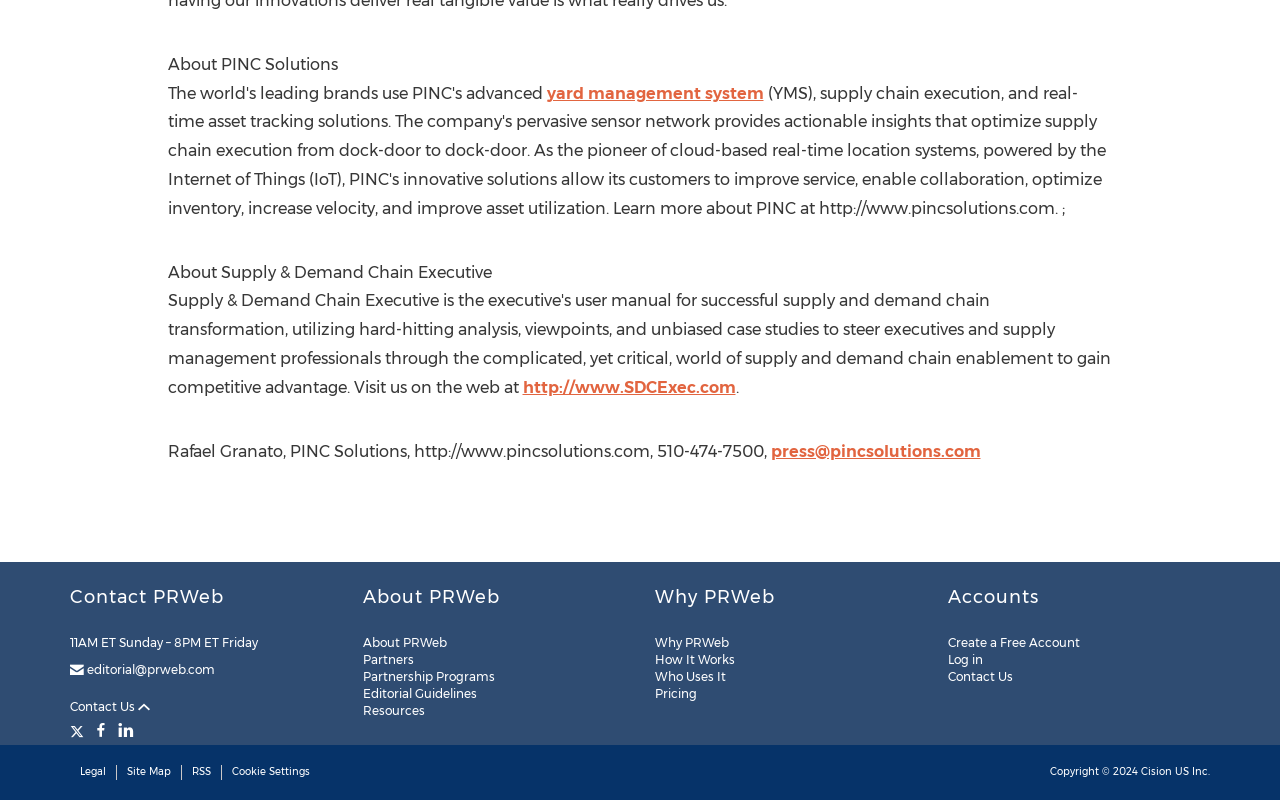What is the name of the company mentioned in the top section?
Using the visual information, answer the question in a single word or phrase.

PINC Solutions